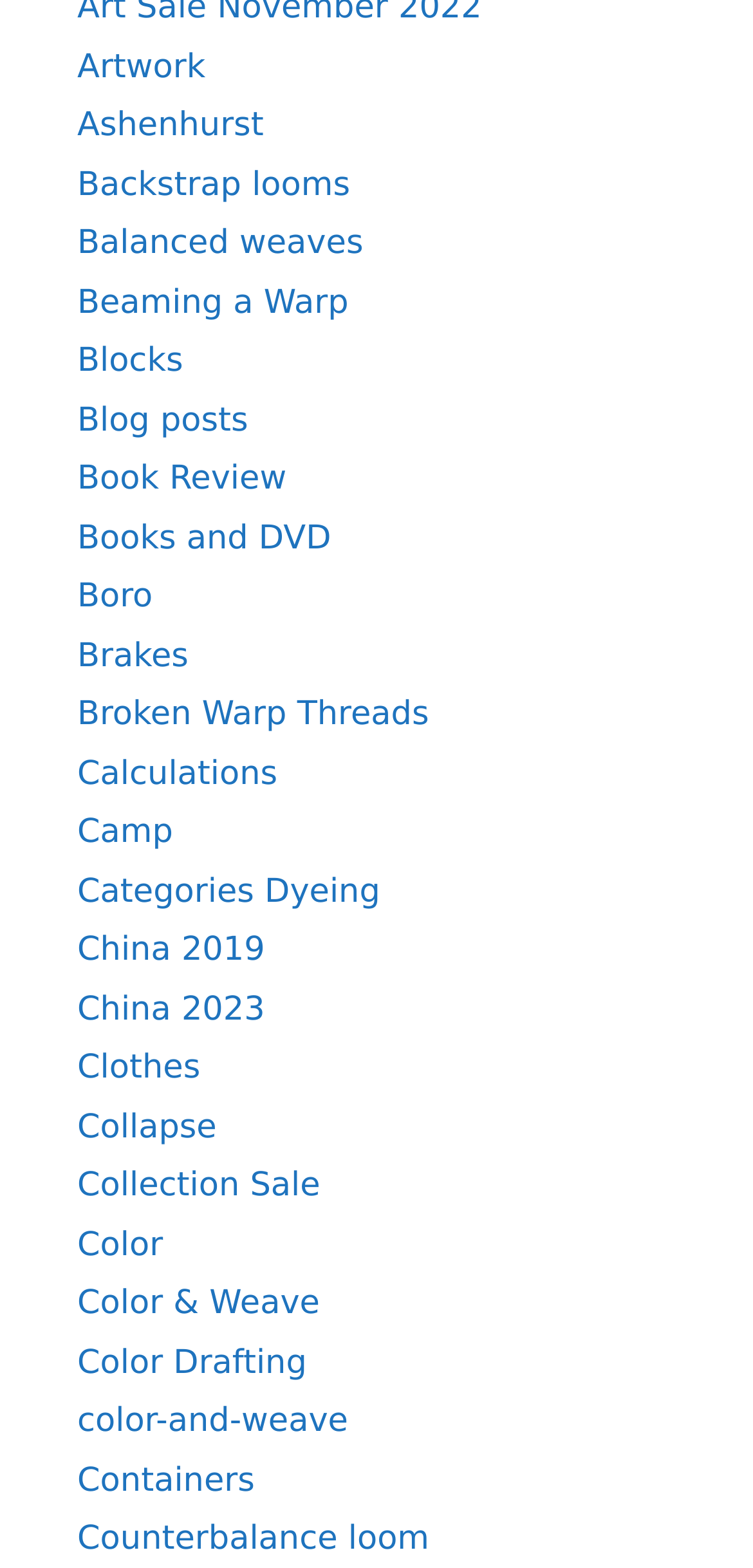Determine the bounding box coordinates of the UI element described below. Use the format (top-left x, top-left y, bottom-right x, bottom-right y) with floating point numbers between 0 and 1: Blog posts

[0.103, 0.256, 0.33, 0.28]